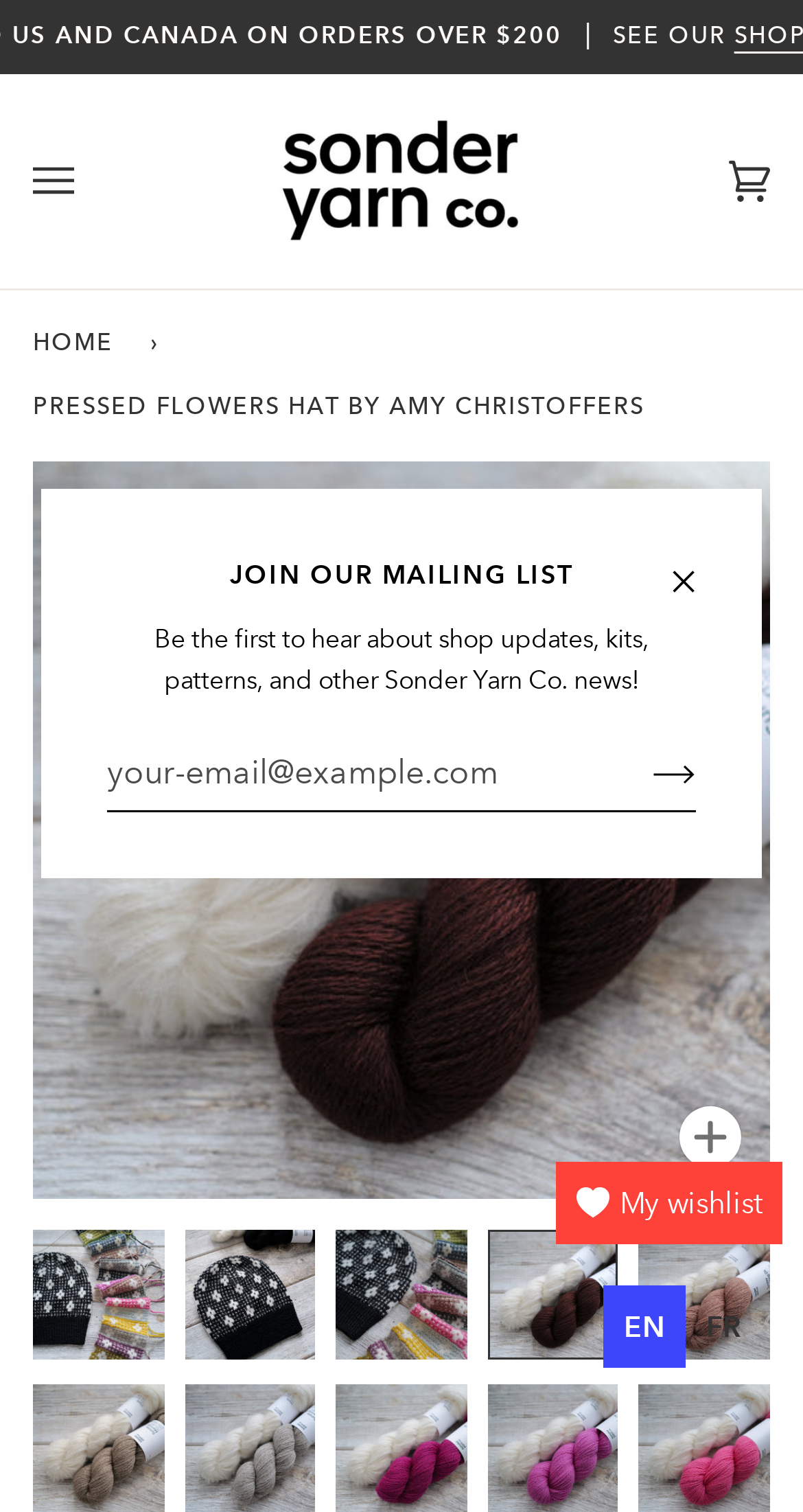Please provide a one-word or short phrase answer to the question:
What is the name of the hat pattern?

Pressed Flowers Hat